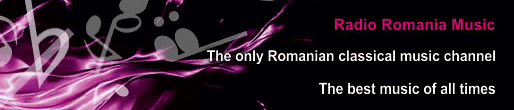Answer succinctly with a single word or phrase:
What is the channel's commitment?

Quality classical music